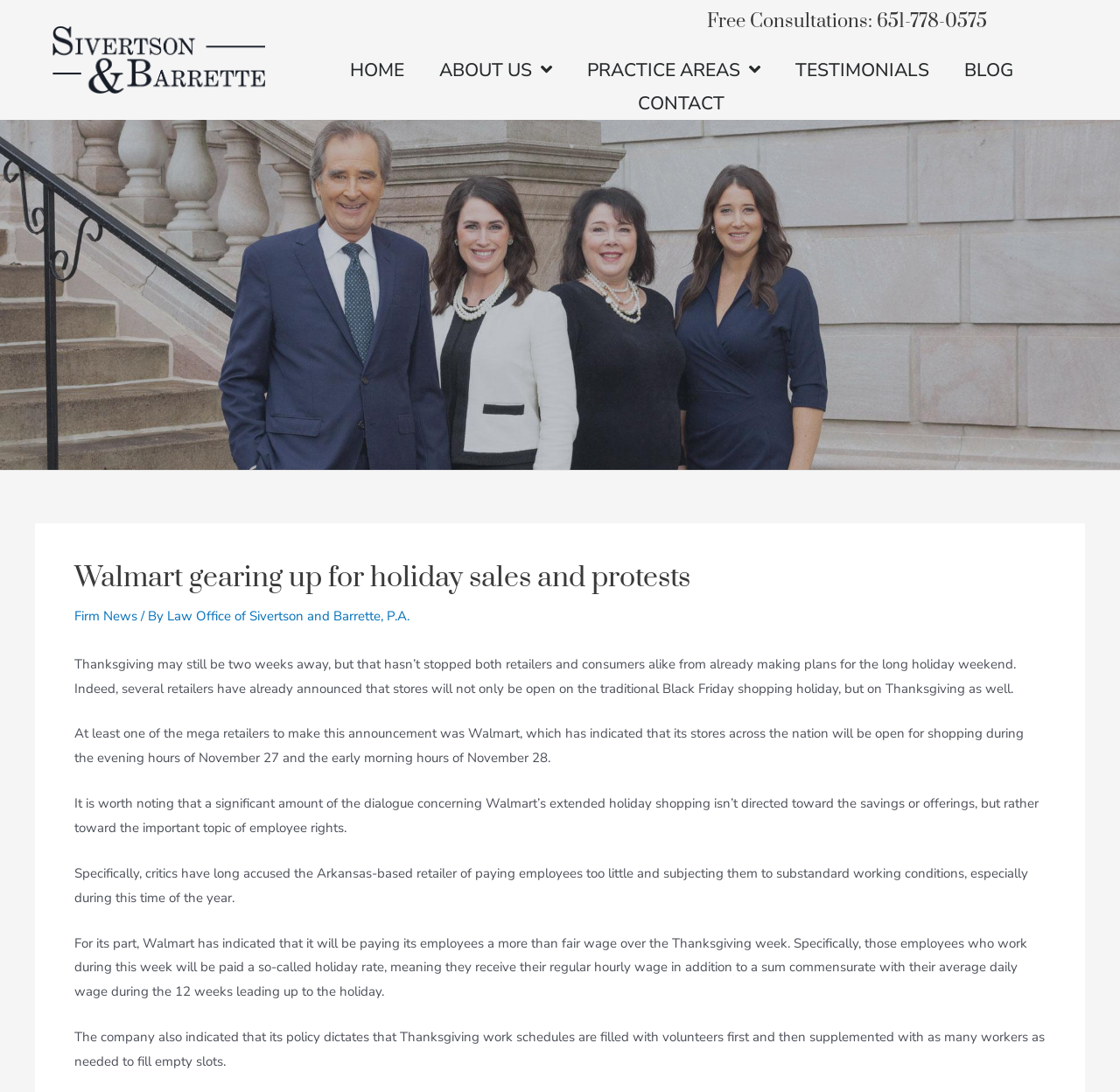What is the topic of employee rights critics are concerned about?
With the help of the image, please provide a detailed response to the question.

According to the webpage, critics have long accused Walmart of paying employees too little and subjecting them to substandard working conditions, especially during the holiday season.